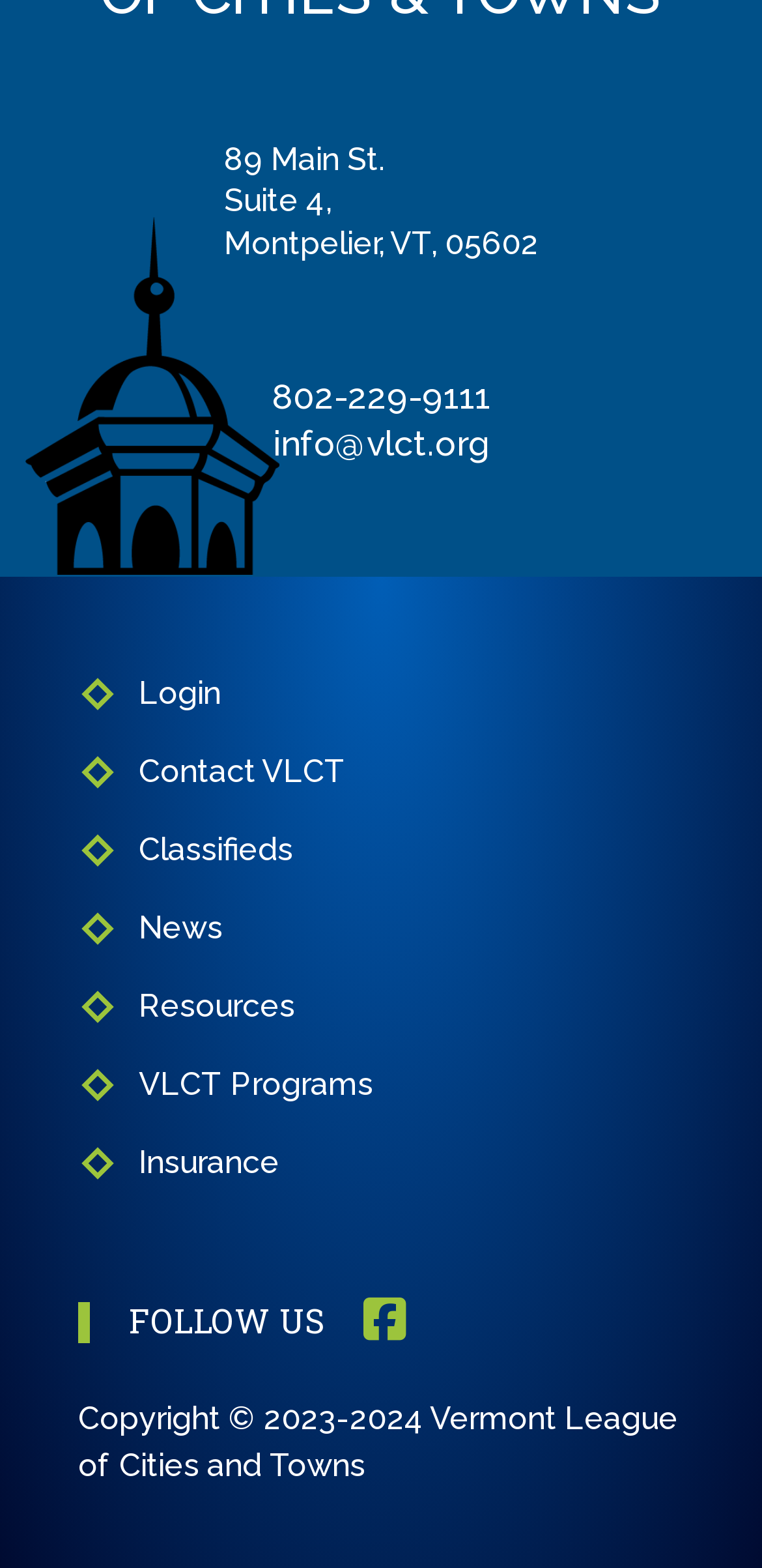Find and specify the bounding box coordinates that correspond to the clickable region for the instruction: "view classifieds".

[0.141, 0.517, 0.897, 0.567]